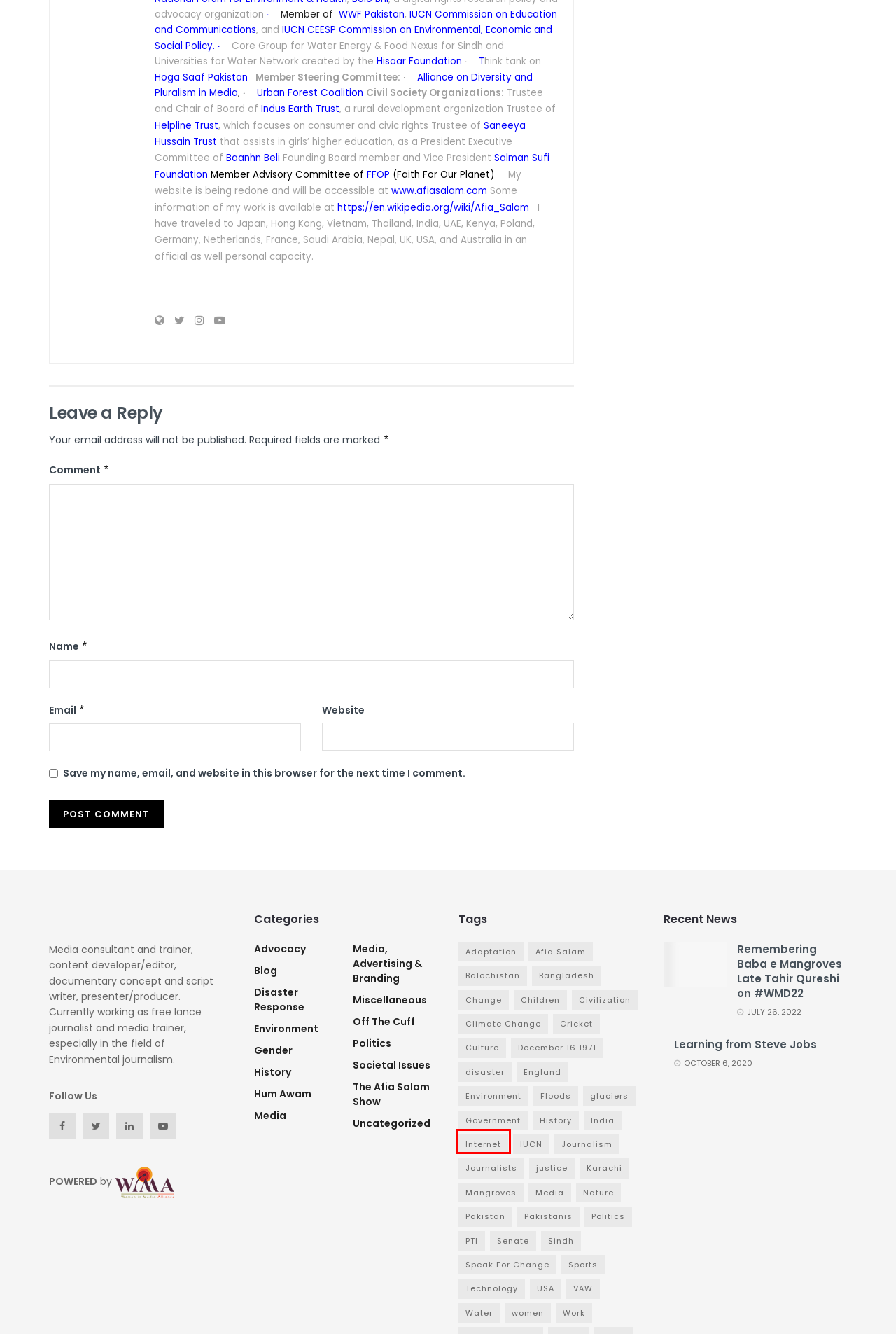Consider the screenshot of a webpage with a red bounding box and select the webpage description that best describes the new page that appears after clicking the element inside the red box. Here are the candidates:
A. Hum Awam – Afia salam
B. Sports – Afia salam
C. Change – Afia salam
D. Children – Afia salam
E. Balochistan – Afia salam
F. Pakistanis – Afia salam
G. Internet – Afia salam
H. Journalism – Afia salam

G